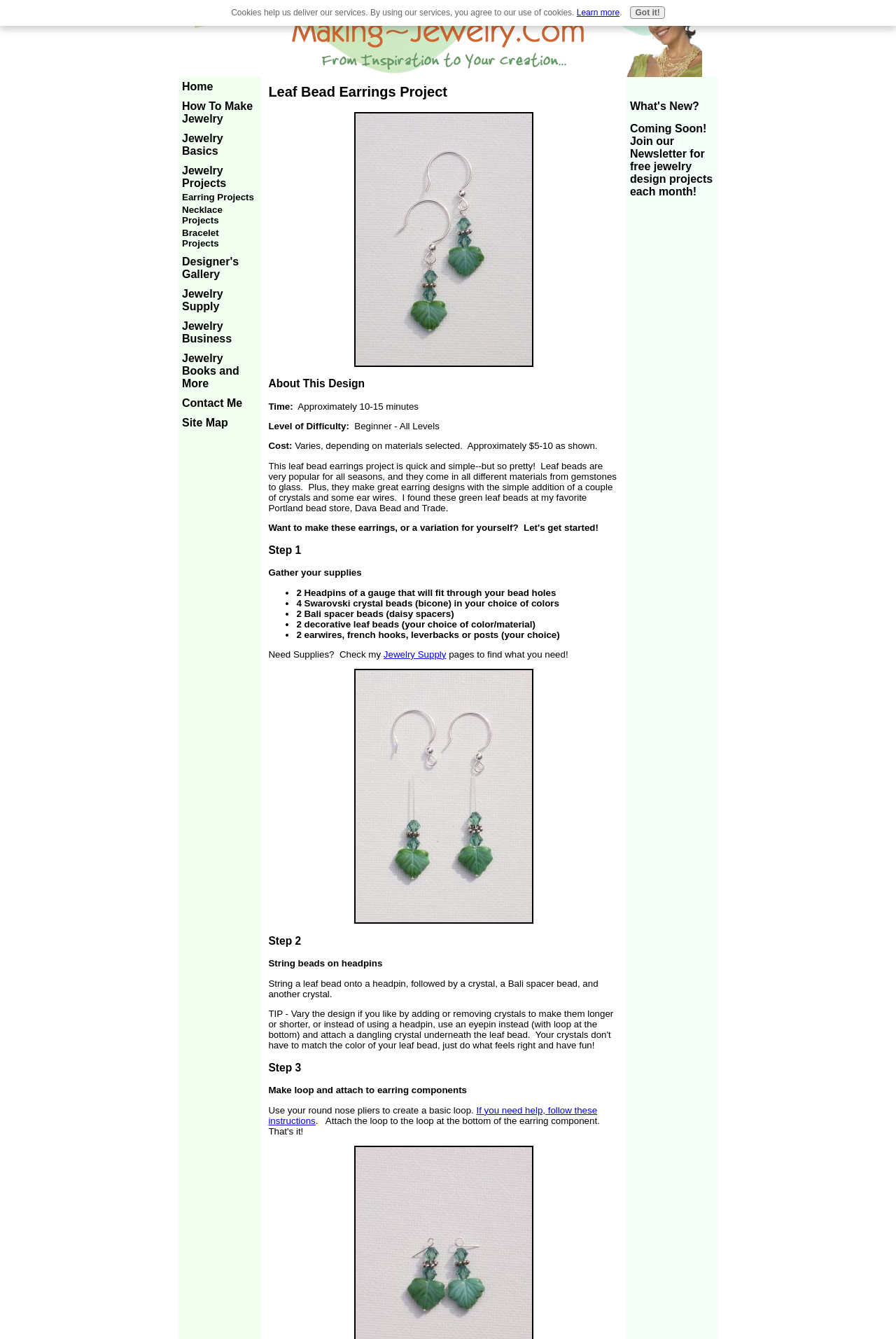Answer with a single word or phrase: 
What is the name of the logo at the top of the webpage?

Making Jewelry Logo